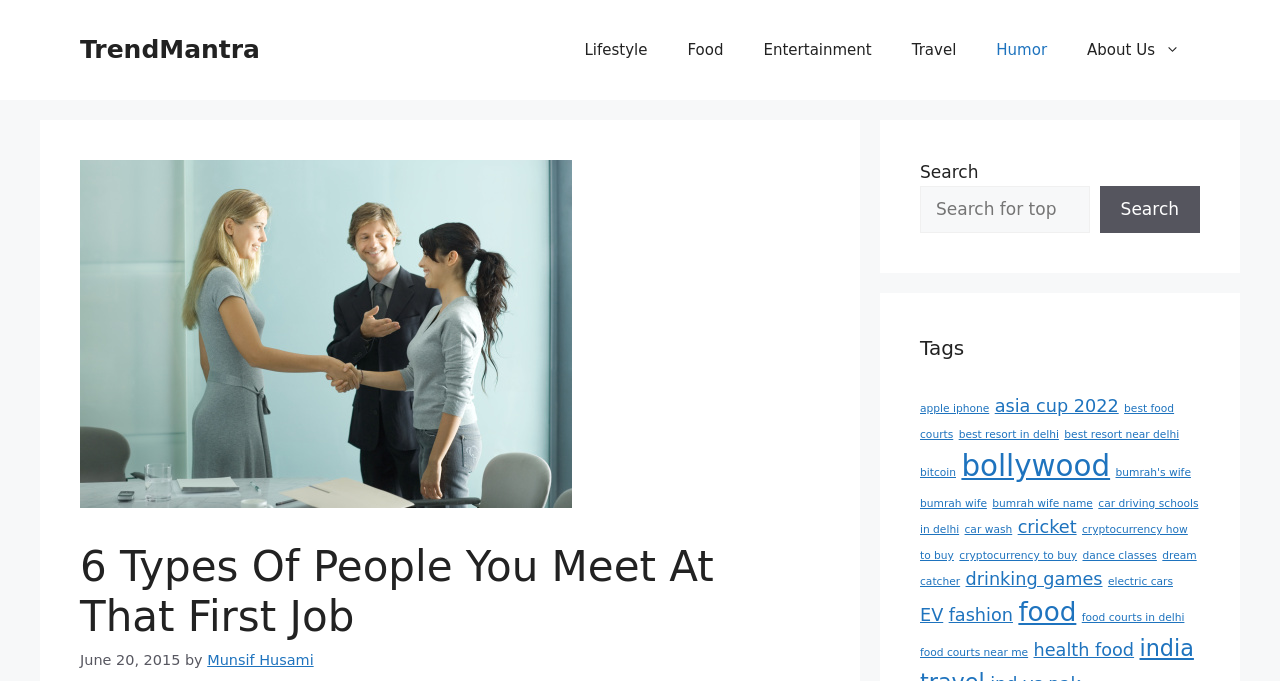Locate the bounding box coordinates of the element that should be clicked to fulfill the instruction: "Search for something".

[0.719, 0.272, 0.851, 0.342]